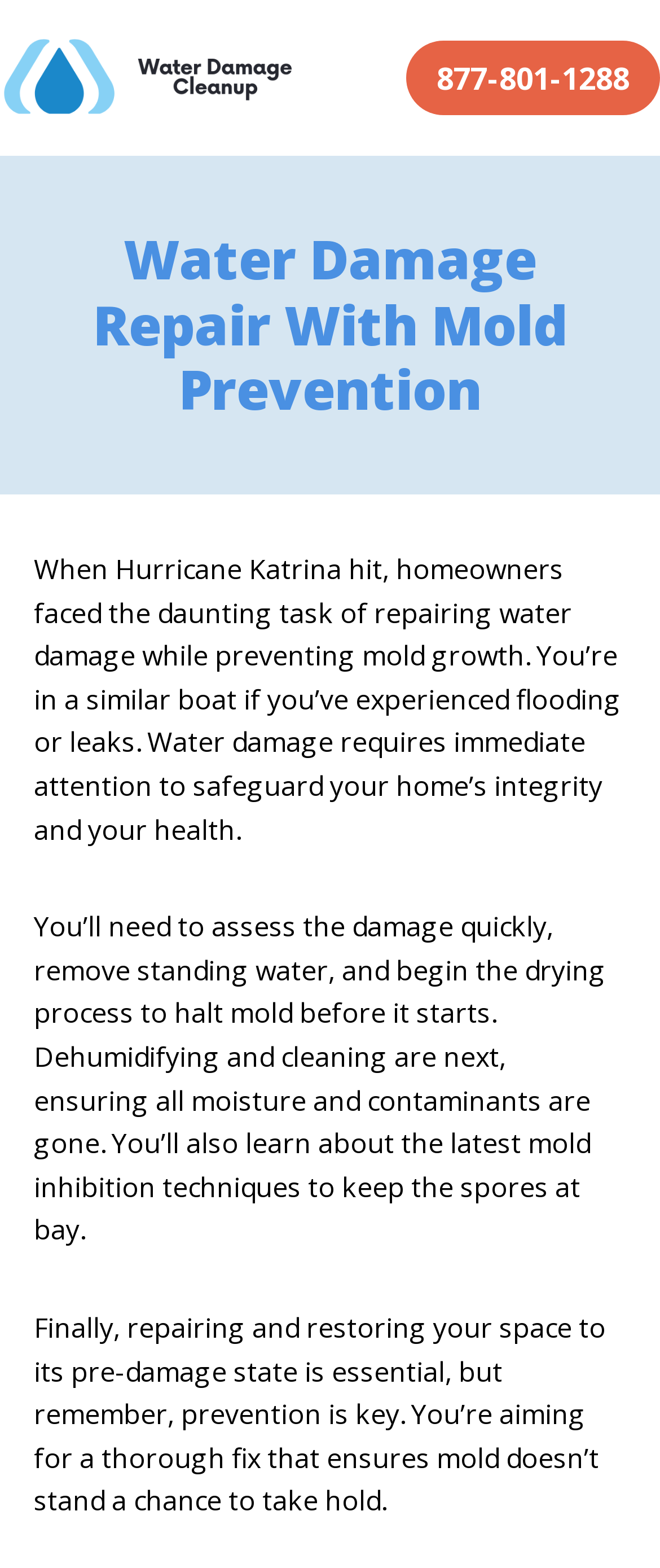Answer the question briefly using a single word or phrase: 
What is the phone number on the webpage?

877-801-1288